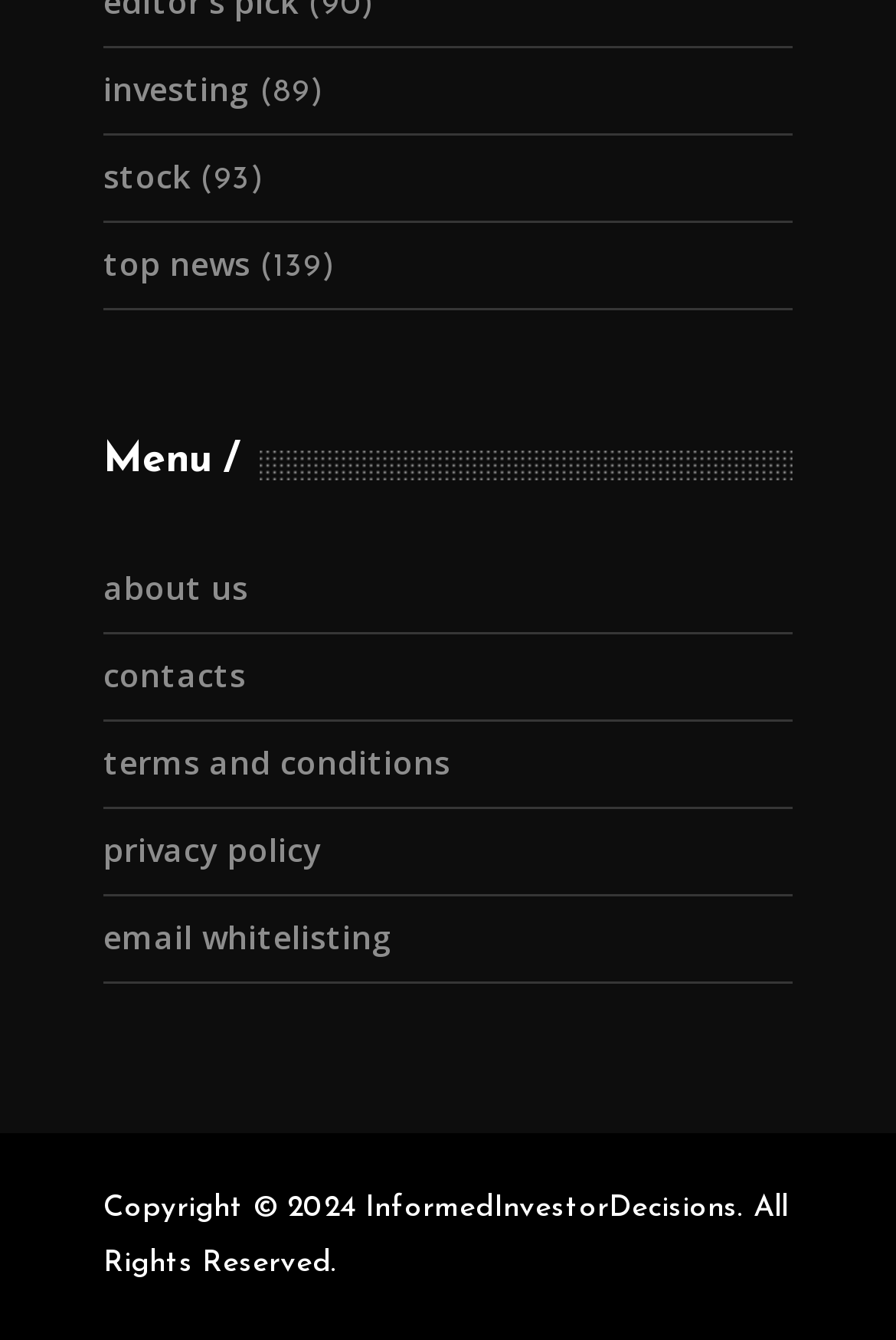Please find the bounding box coordinates of the element that must be clicked to perform the given instruction: "go to stock". The coordinates should be four float numbers from 0 to 1, i.e., [left, top, right, bottom].

[0.115, 0.116, 0.213, 0.148]